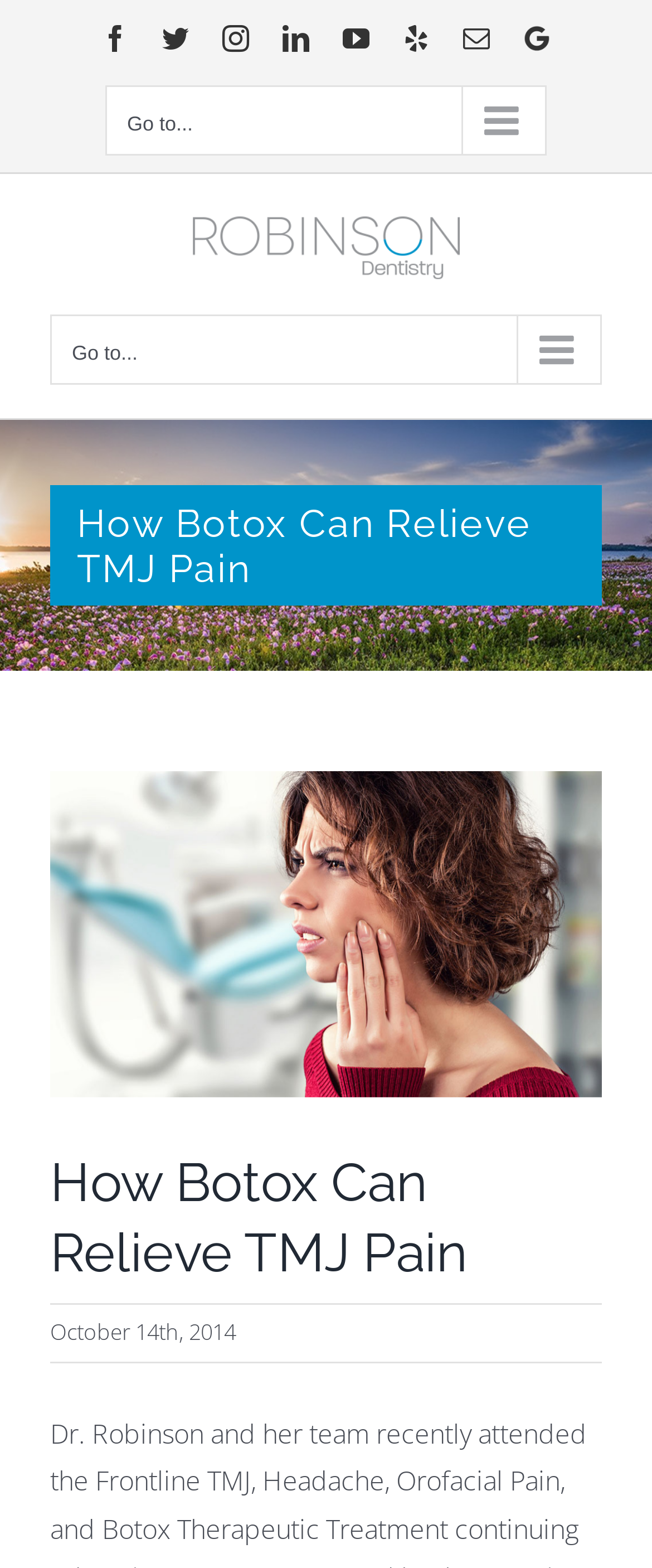Please determine the bounding box coordinates, formatted as (top-left x, top-left y, bottom-right x, bottom-right y), with all values as floating point numbers between 0 and 1. Identify the bounding box of the region described as: alt="Photo of Talha"

None